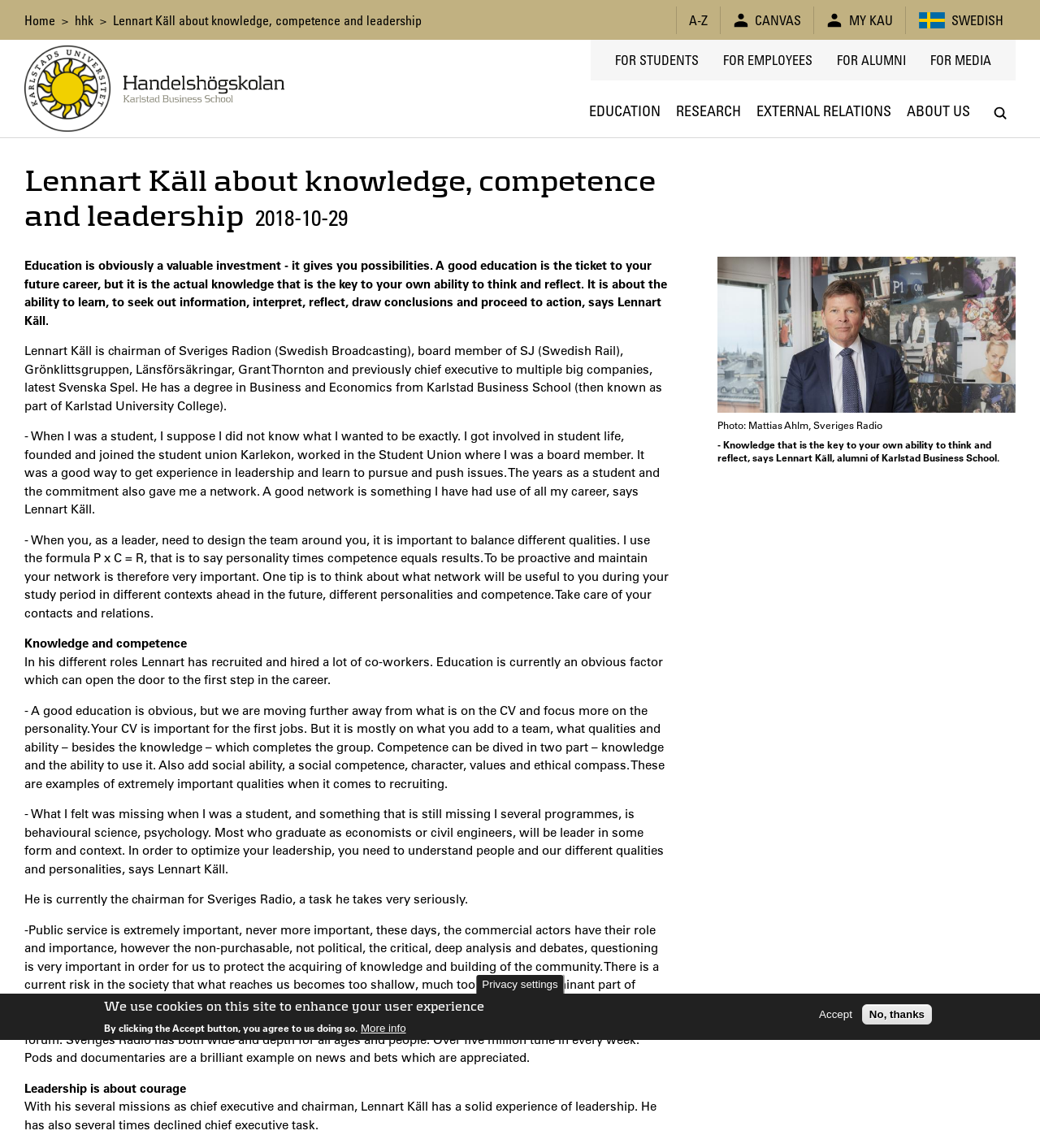Determine the bounding box coordinates of the area to click in order to meet this instruction: "Visit 'Karlstad Business School' website".

[0.118, 0.065, 0.273, 0.09]